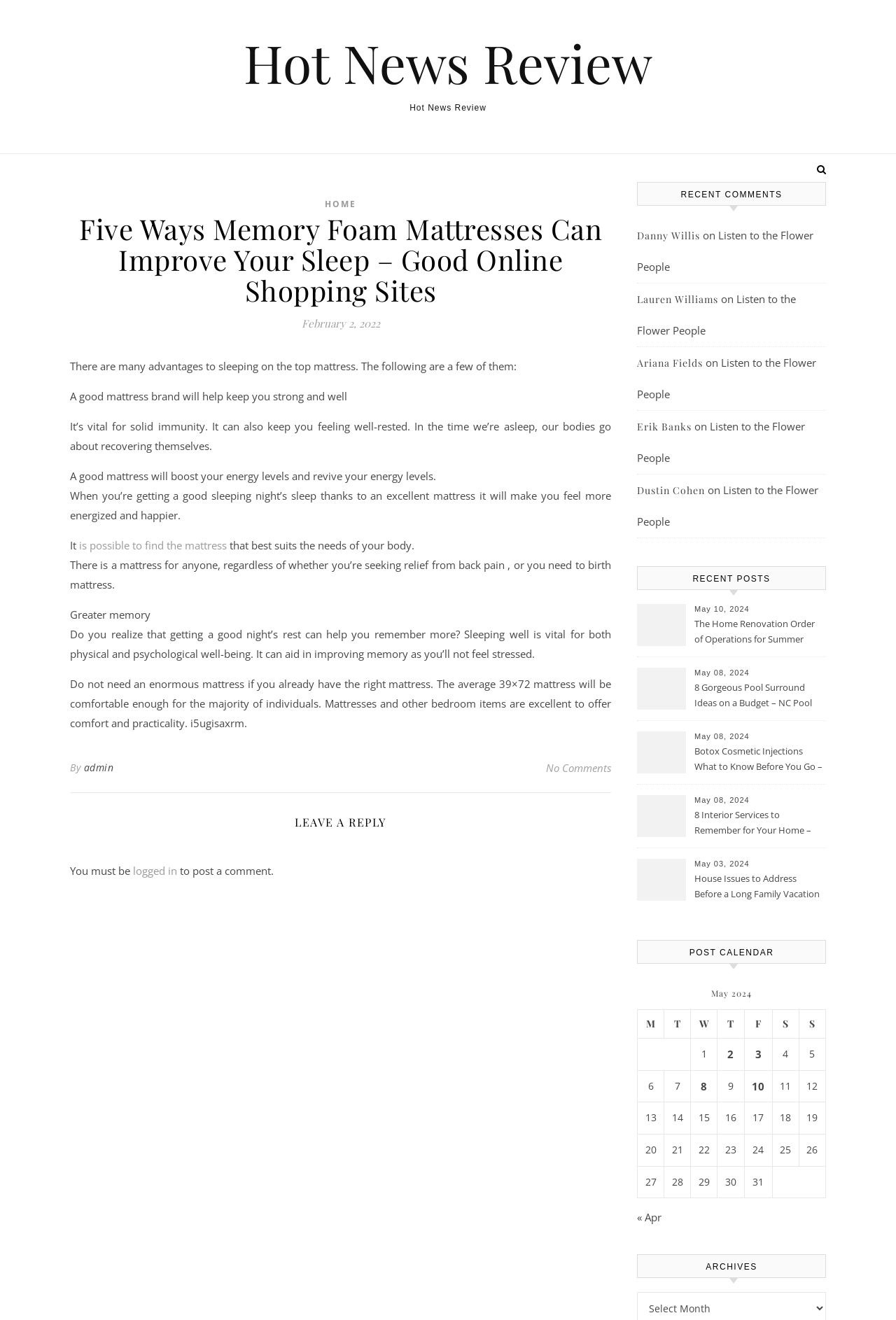Please locate the bounding box coordinates of the element's region that needs to be clicked to follow the instruction: "view recent comments". The bounding box coordinates should be provided as four float numbers between 0 and 1, i.e., [left, top, right, bottom].

[0.756, 0.138, 0.877, 0.155]